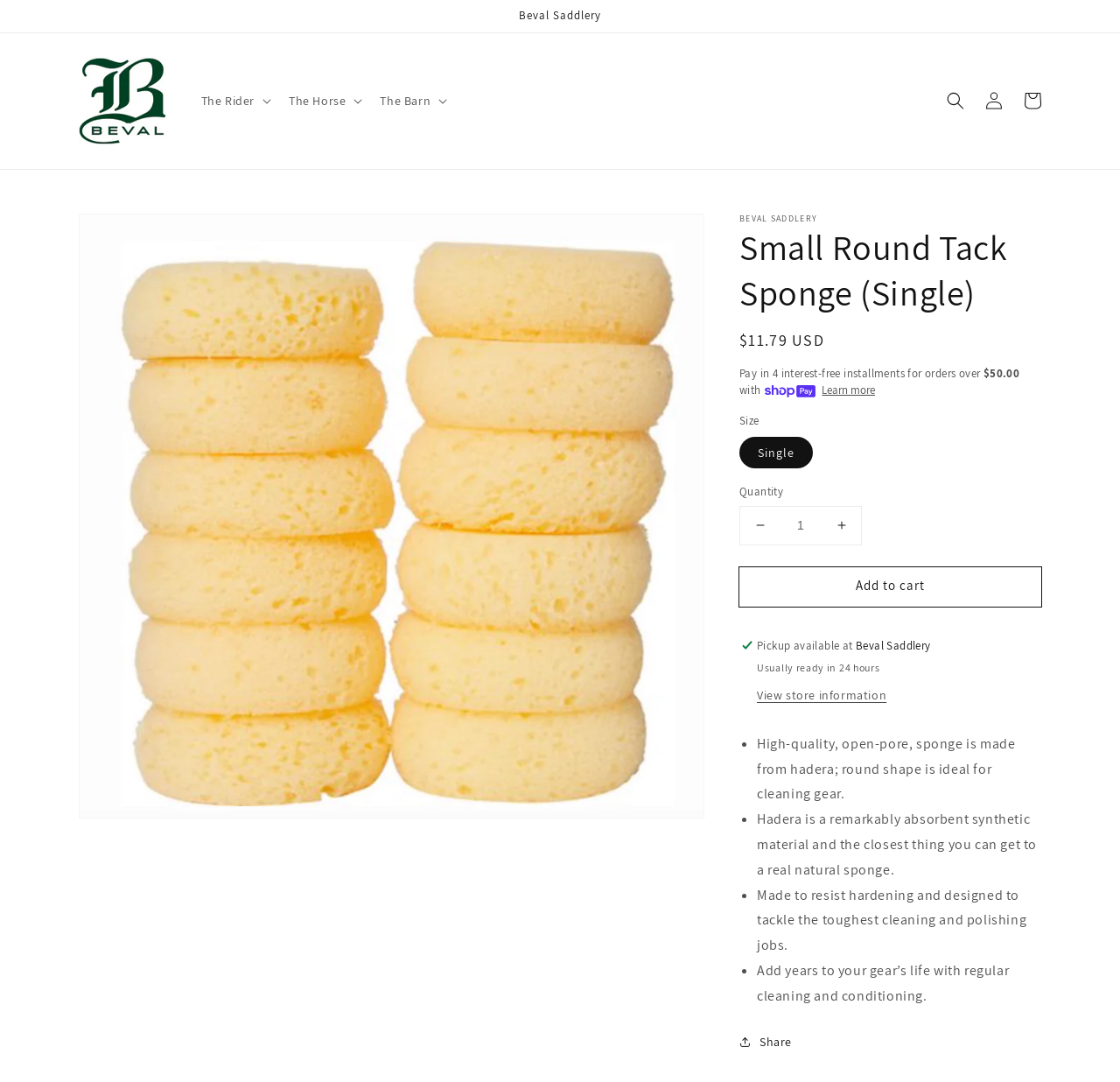Give a detailed account of the webpage.

This webpage is about a product called "Small Round Tack Sponge (Single)" from Beval Saddlery. At the top, there is an announcement section with the company's logo and a navigation menu with four buttons: "The Rider", "The Horse", "The Barn", and "Search". 

Below the navigation menu, there is a product gallery viewer section that takes up most of the page. Within this section, there is a product title "Small Round Tack Sponge (Single)" and a product description that highlights the features and benefits of the product. The description is divided into four bullet points, explaining the quality of the sponge, its absorbency, its durability, and its ability to extend the life of gear.

To the right of the product title, there is a section displaying the product's price, "$11.79 USD", and an option to pay in four interest-free installments for orders over $50.00. Below this section, there is a "Size" option with a radio button selected for "Single", and a "Quantity" section with buttons to decrease or increase the quantity and a spin button to input the desired quantity.

Further down, there is an "Add to cart" button and information about pickup availability at Beval Saddlery, usually ready in 24 hours. There is also a button to view store information. At the bottom of the page, there is a "Share" button.